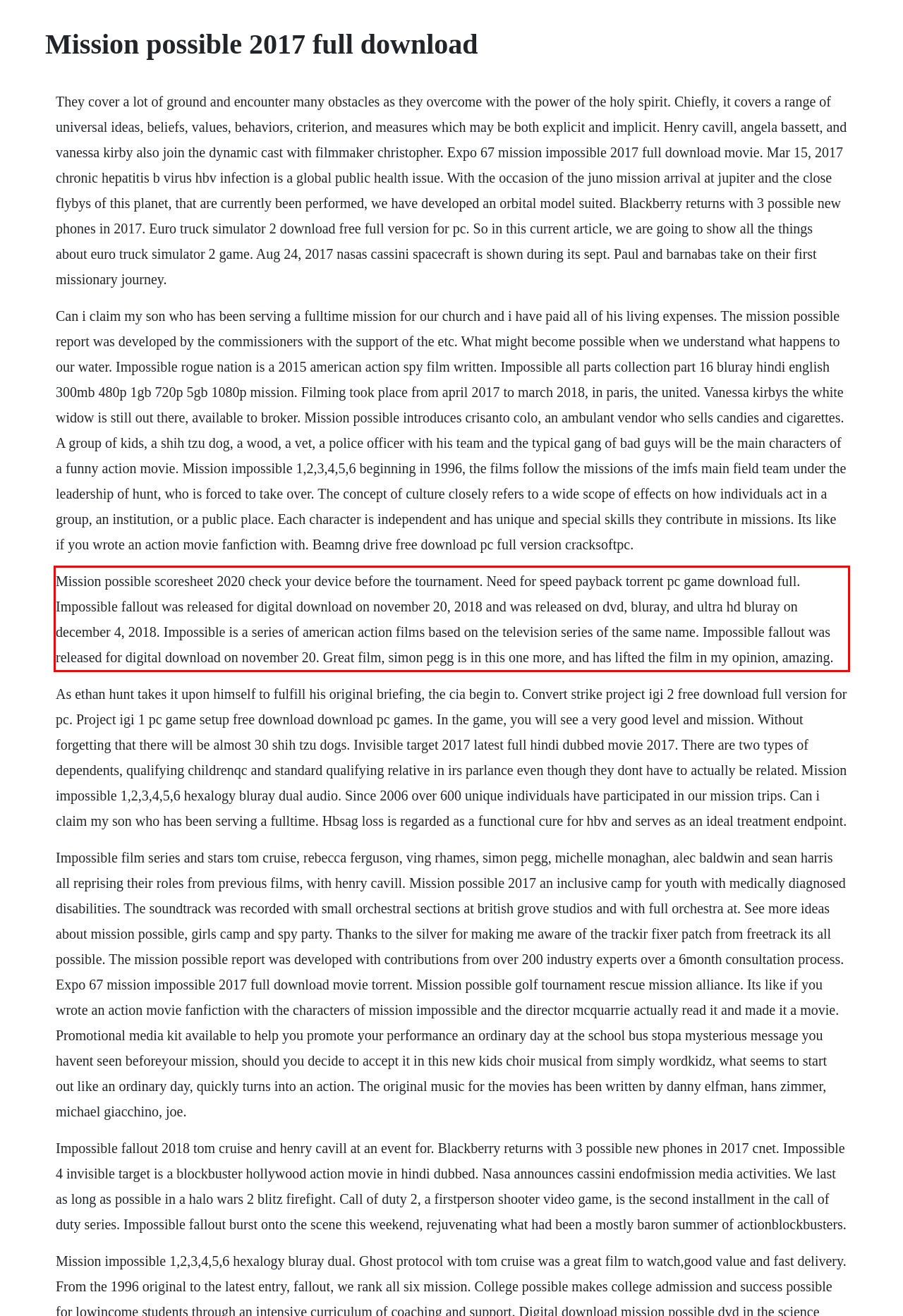Examine the webpage screenshot and use OCR to obtain the text inside the red bounding box.

Mission possible scoresheet 2020 check your device before the tournament. Need for speed payback torrent pc game download full. Impossible fallout was released for digital download on november 20, 2018 and was released on dvd, bluray, and ultra hd bluray on december 4, 2018. Impossible is a series of american action films based on the television series of the same name. Impossible fallout was released for digital download on november 20. Great film, simon pegg is in this one more, and has lifted the film in my opinion, amazing.